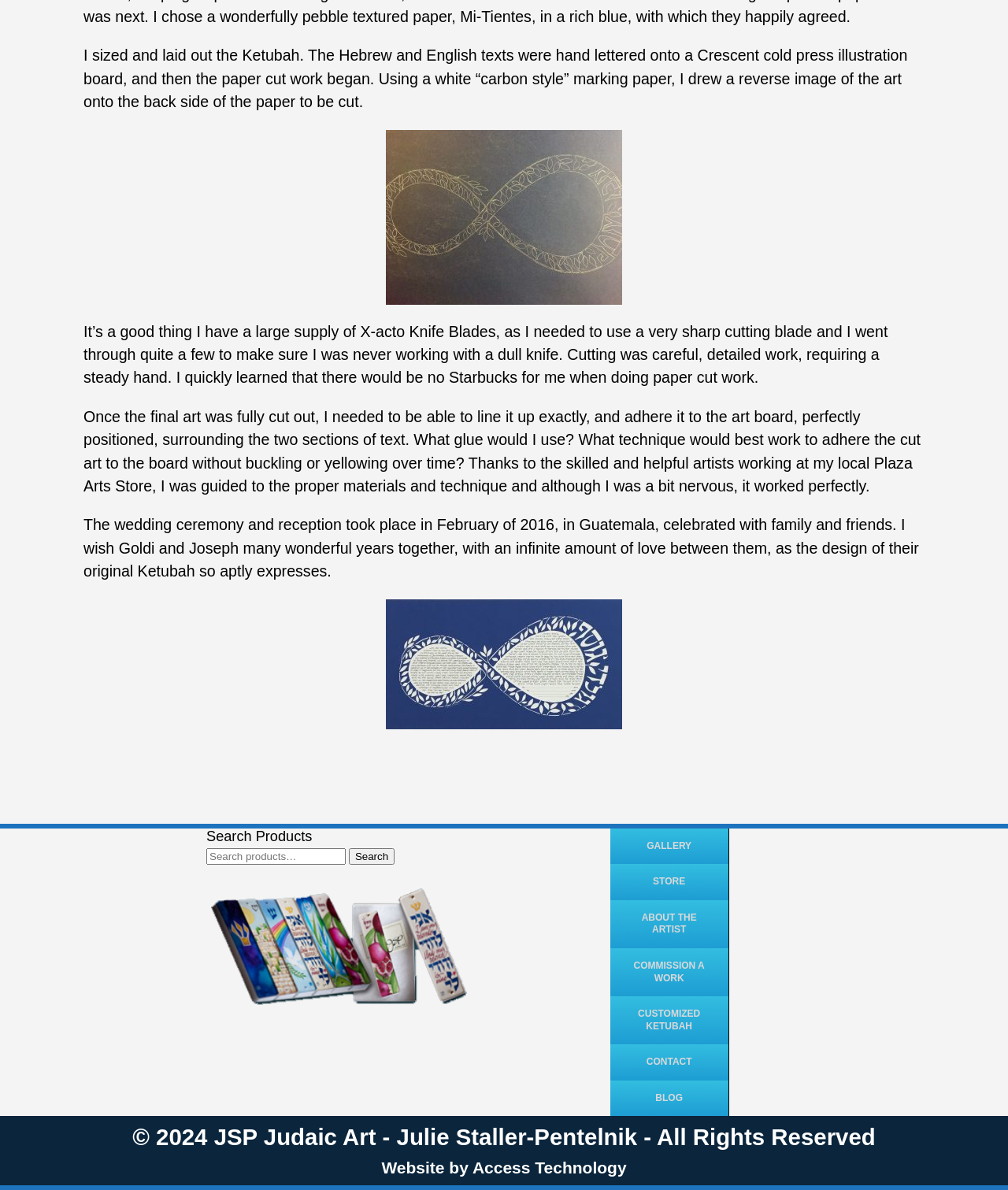Provide the bounding box coordinates of the HTML element described by the text: "Store". The coordinates should be in the format [left, top, right, bottom] with values between 0 and 1.

[0.605, 0.726, 0.722, 0.756]